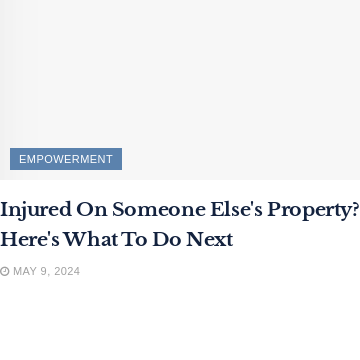Refer to the image and provide a thorough answer to this question:
What is the main topic of the article?

The caption clearly states that the article is titled 'Injured On Someone Else's Property? Here's What To Do Next', which suggests that the main topic revolves around providing guidance and steps for individuals who find themselves injured on another person's property.